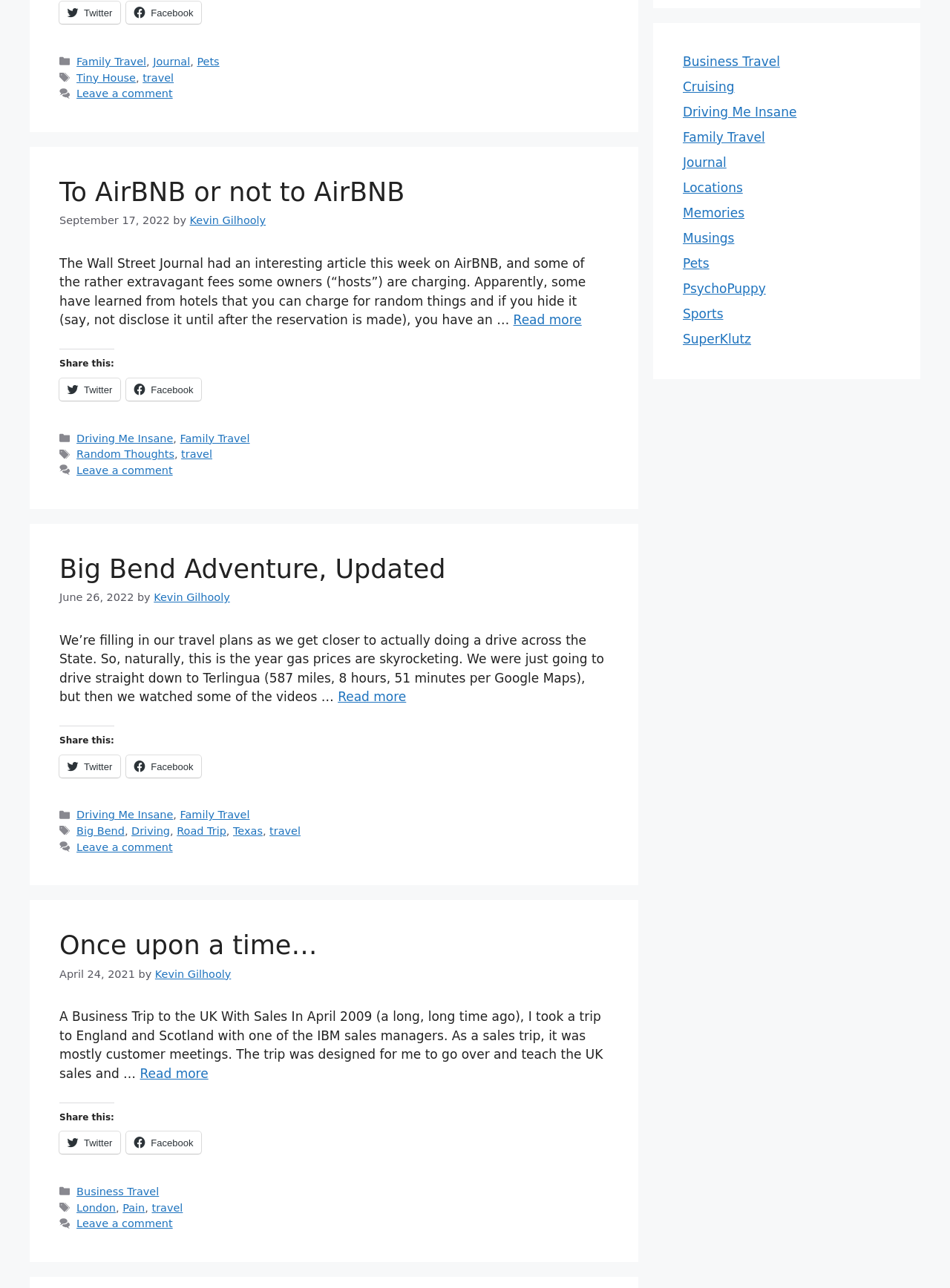Based on the element description: "Driving Me Insane", identify the UI element and provide its bounding box coordinates. Use four float numbers between 0 and 1, [left, top, right, bottom].

[0.719, 0.081, 0.839, 0.093]